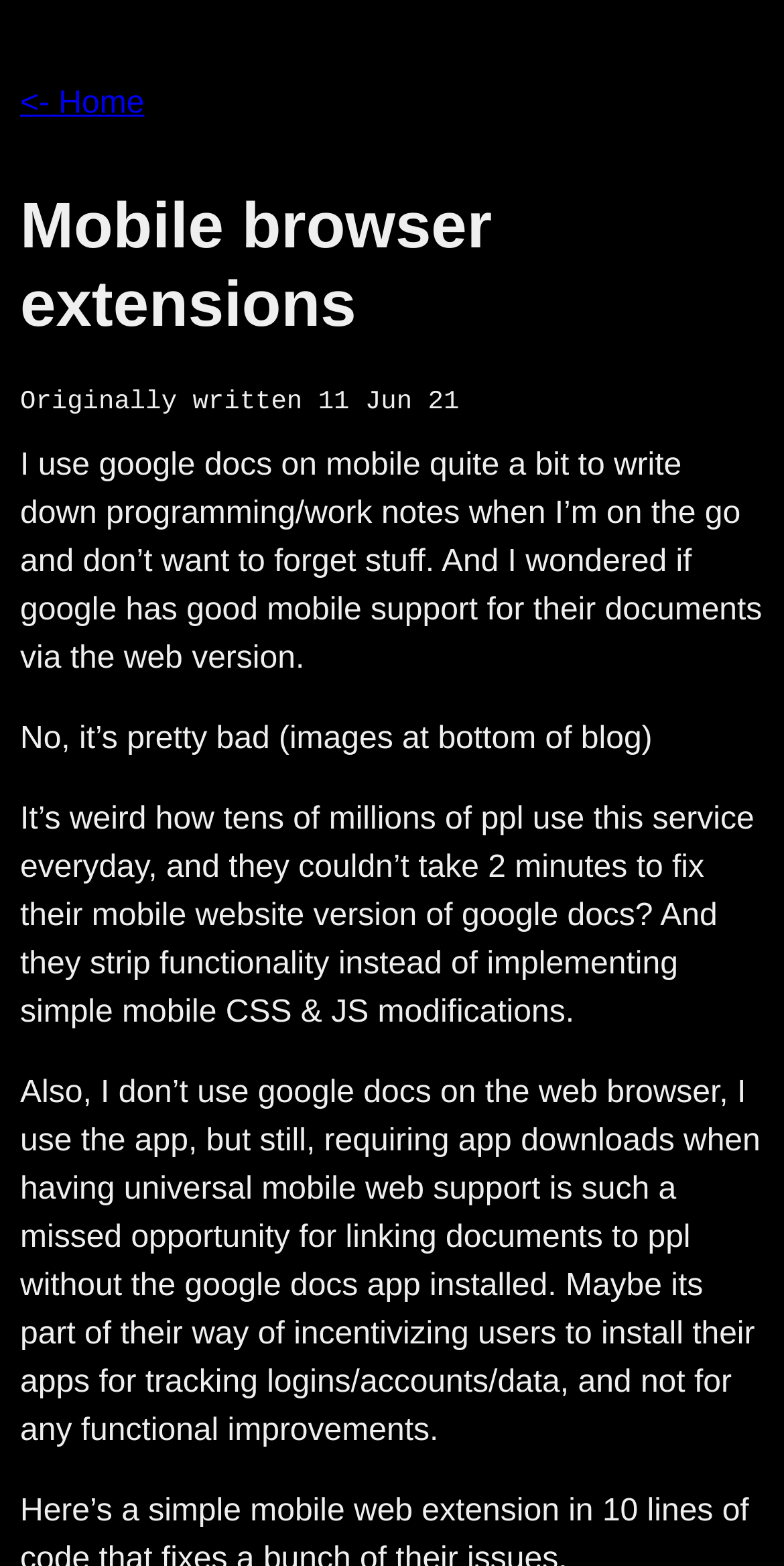Why does the author think Google Docs requires app downloads?
Look at the image and construct a detailed response to the question.

The author speculates that Google Docs requires app downloads instead of having universal mobile web support because it's part of their way of incentivizing users to install their apps for tracking logins/accounts/data, rather than for any functional improvements.